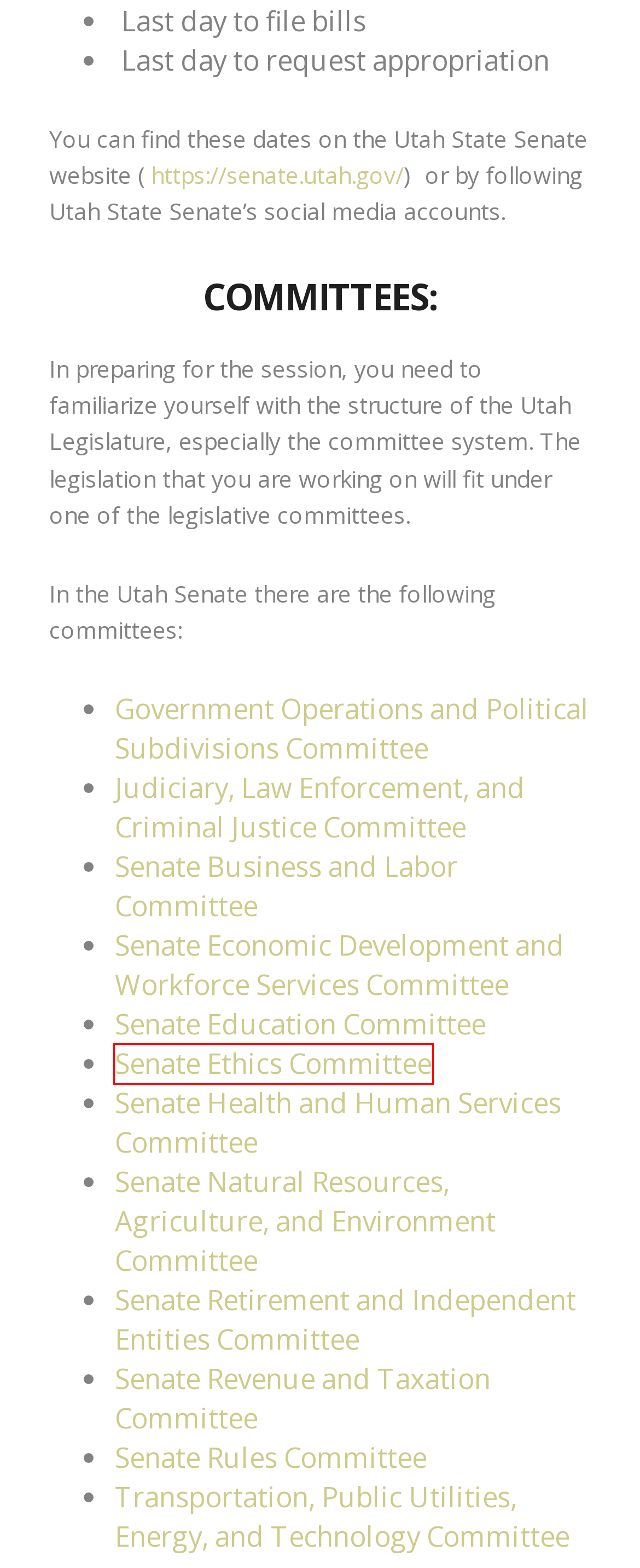Given a screenshot of a webpage with a red bounding box, please pick the webpage description that best fits the new webpage after clicking the element inside the bounding box. Here are the candidates:
A. Ethics Committee, Utah State Senate - Ballotpedia
B. Education Committee, Utah State Senate - Ballotpedia
C. Rules Committee, Utah State Senate - Ballotpedia
D. Health and Human Services Committee, Utah State Senate - Ballotpedia
E. Transportation, Public Utilities, Energy, and Technology Committee, Utah State Senate - Ballotpedia
F. Business and Labor Committee, Utah State Senate - Ballotpedia
G. Economic Development and Workforce Services Committee, Utah State Senate - Ballotpedia
H. Judiciary, Law Enforcement, and Criminal Justice Committee, Utah State Senate - Ballotpedia

A